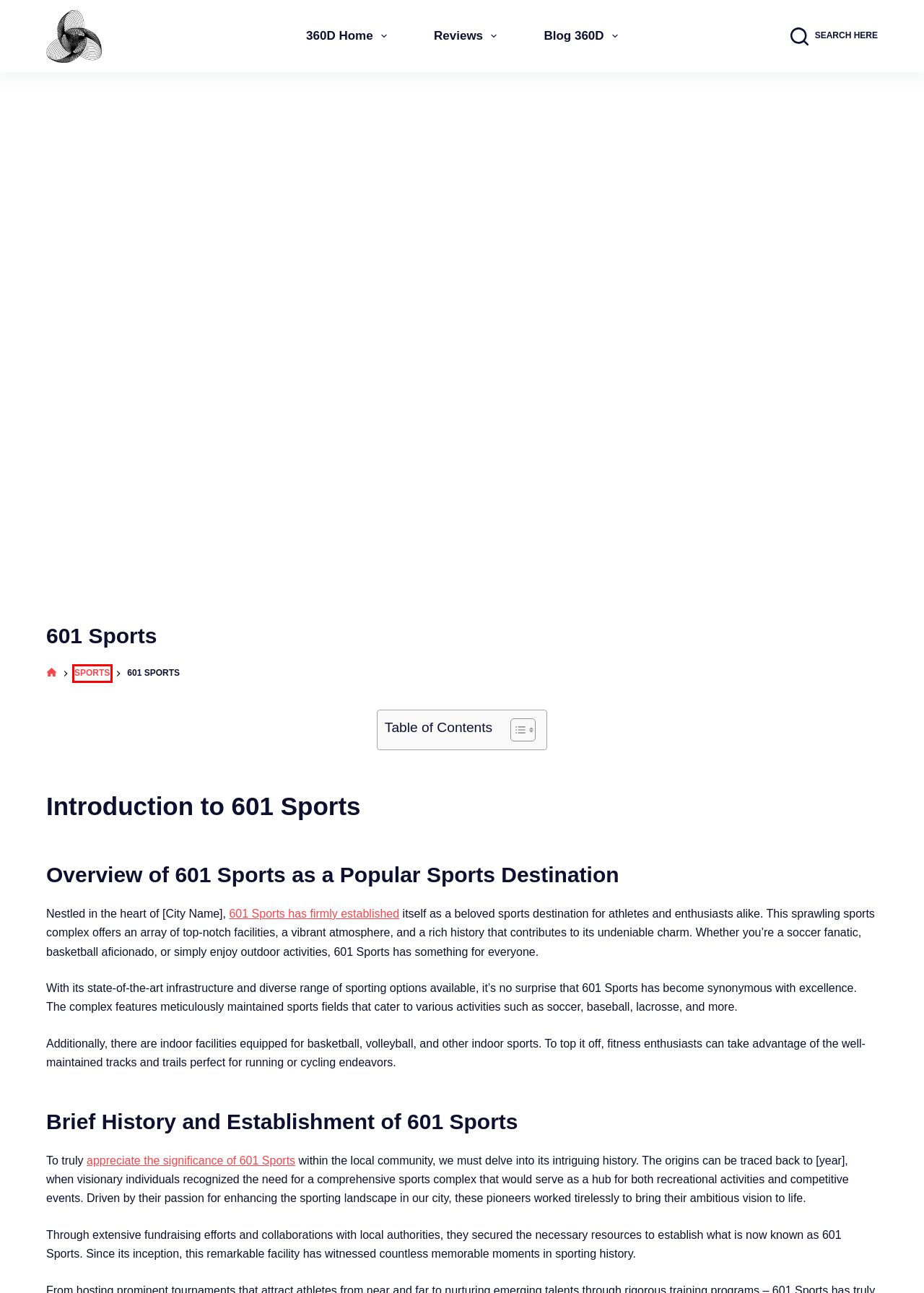Examine the screenshot of the webpage, which has a red bounding box around a UI element. Select the webpage description that best fits the new webpage after the element inside the red bounding box is clicked. Here are the choices:
A. Sports - Reviews 360D 2024
B. Product Reviews Archive - Reviews 360D
C. Forex Trading - A Comprehensive Guide For A Success Journey👌️
D. 562 Sports - Reviews 360D 2024
E. Best Products And Services Reviews | Reviews 360D
F. 302 Sports - Reviews 360D 2024
G. Cameras - Reviews 360D
H. Blog - Reviews 360D

A